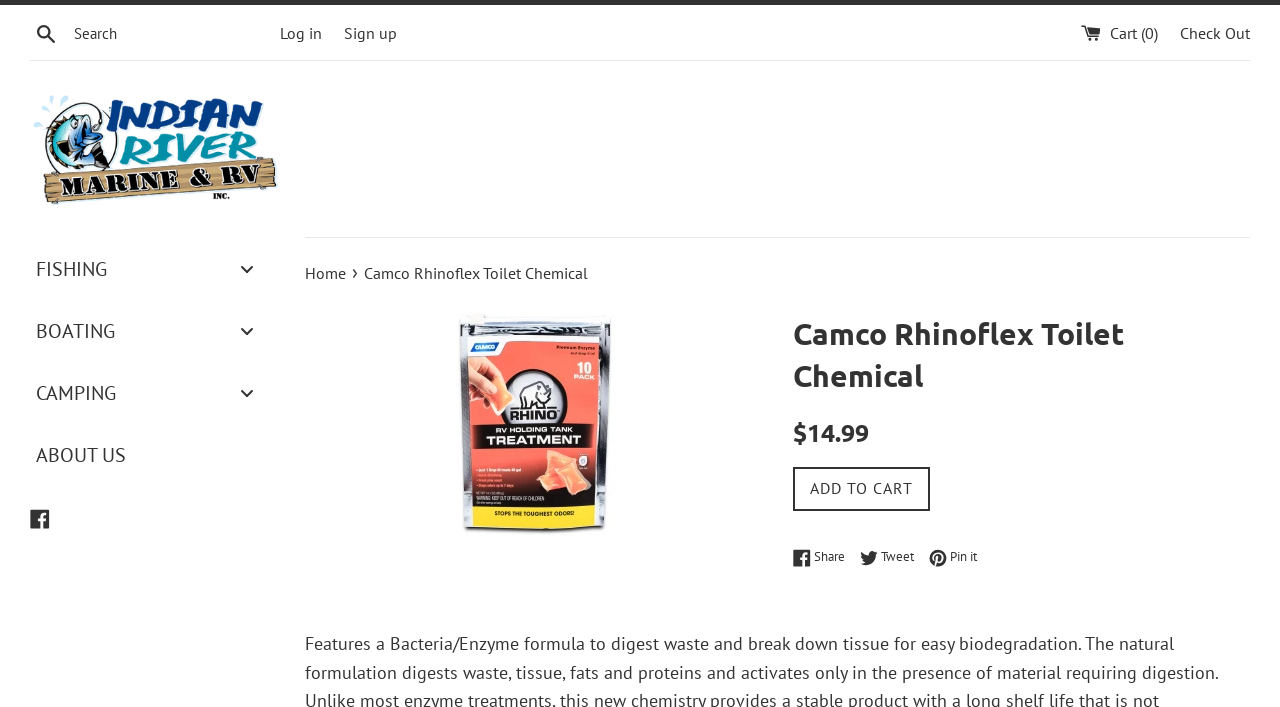Please specify the bounding box coordinates of the clickable region necessary for completing the following instruction: "Share the product on Facebook". The coordinates must consist of four float numbers between 0 and 1, i.e., [left, top, right, bottom].

[0.619, 0.772, 0.668, 0.802]